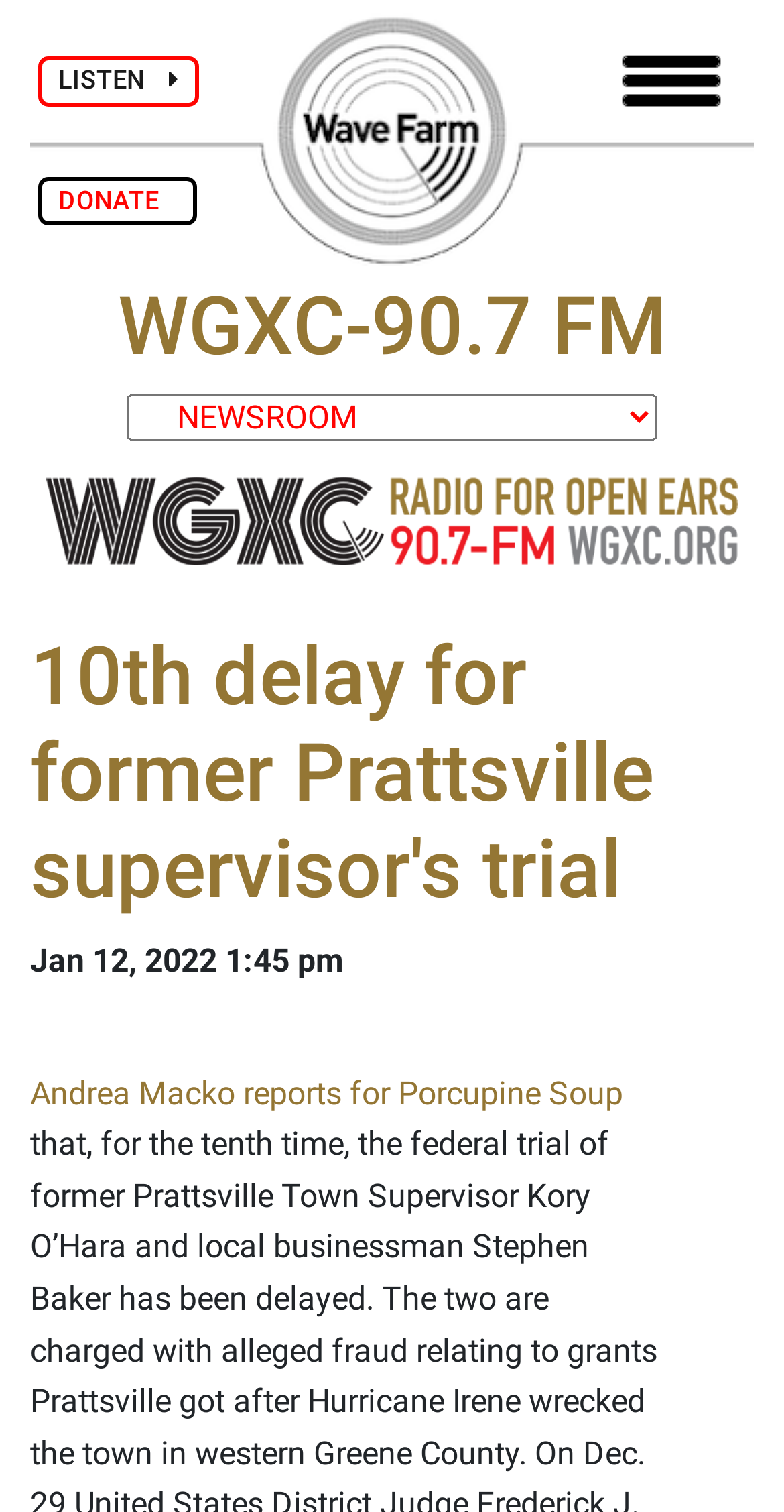What is the current navigation state?
Give a one-word or short-phrase answer derived from the screenshot.

Not expanded